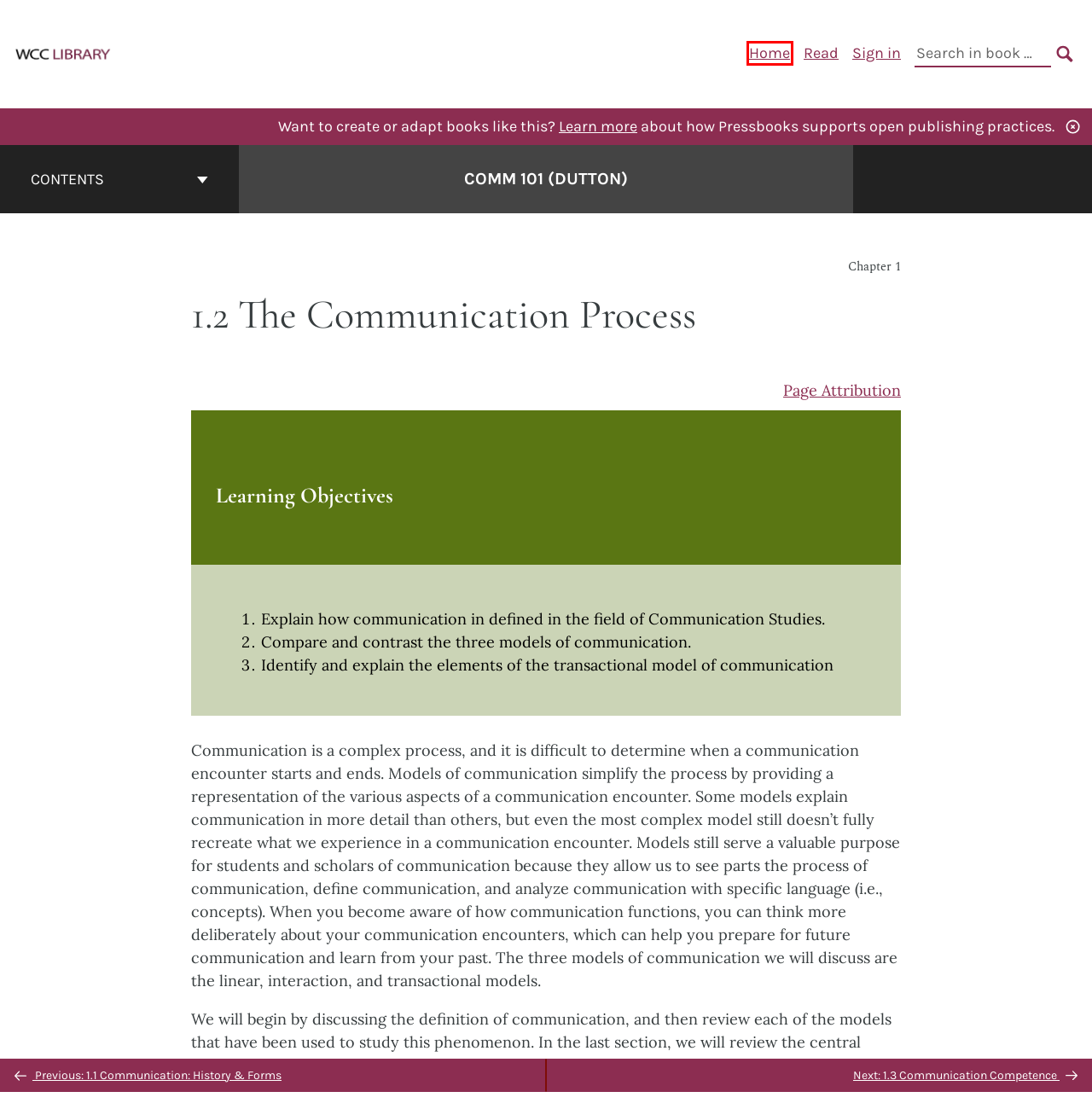Given a screenshot of a webpage with a red bounding box highlighting a UI element, determine which webpage description best matches the new webpage that appears after clicking the highlighted element. Here are the candidates:
A. 1.3 Communication Competence – Comm 101 (Dutton)
B. MyWCC Login - Library Resources
C. Open Textbook Collection – Whatcom Community College
D. CC BY-NC-SA 3.0 Deed | Attribution-NonCommercial-ShareAlike 3.0 Unported
 | Creative Commons
E. An Introduction to Organizational Communication - Table of Contents
F. Adapt open textbooks with Pressbooks
G. Comm 101 (Dutton) – Open Textbook
H. Log In ‹ Comm 101 (Dutton) — Pressbooks

G